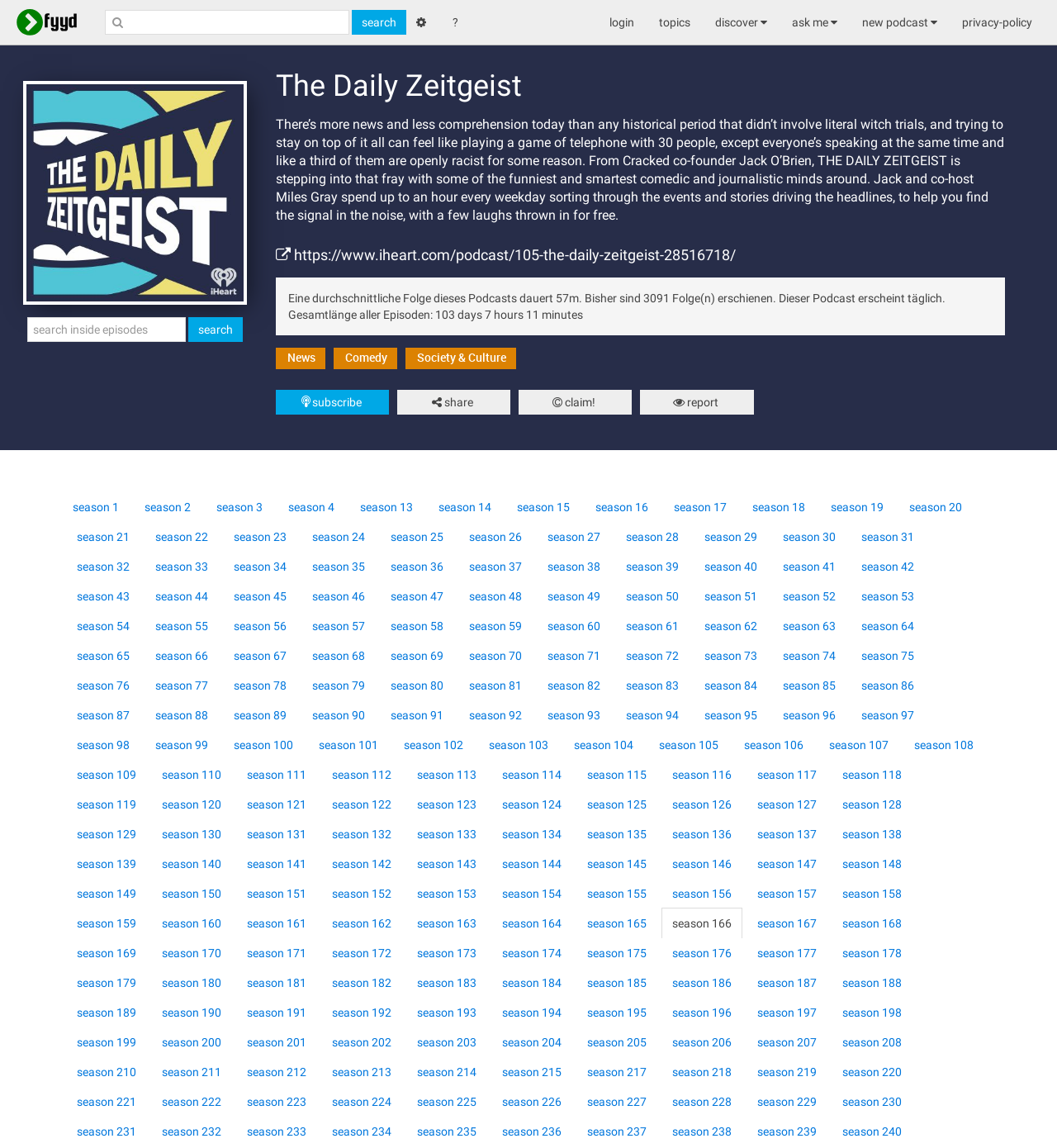Can you specify the bounding box coordinates for the region that should be clicked to fulfill this instruction: "go to topics".

[0.612, 0.005, 0.665, 0.034]